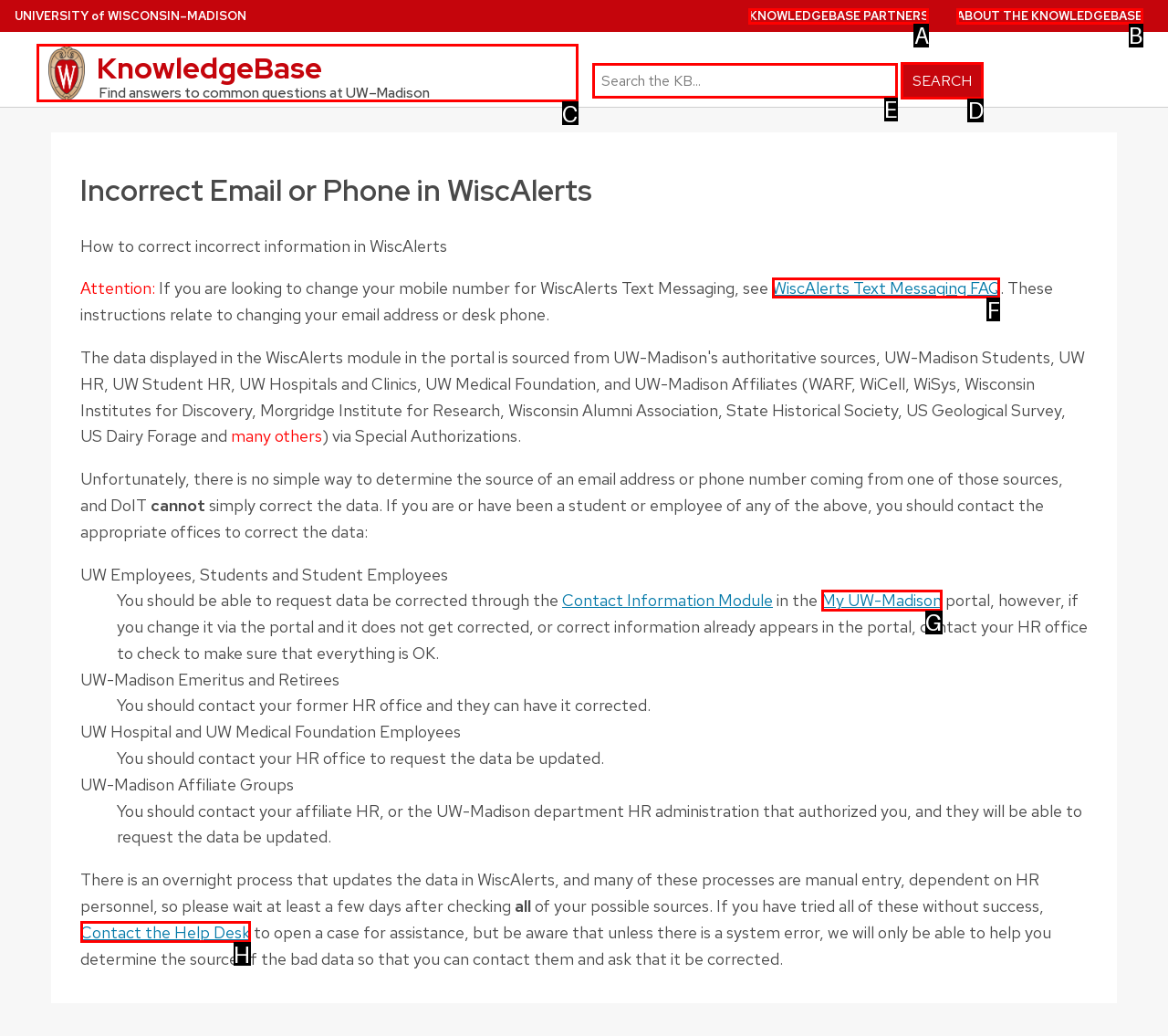Point out the HTML element I should click to achieve the following: Click on the 'Activity' link Reply with the letter of the selected element.

None